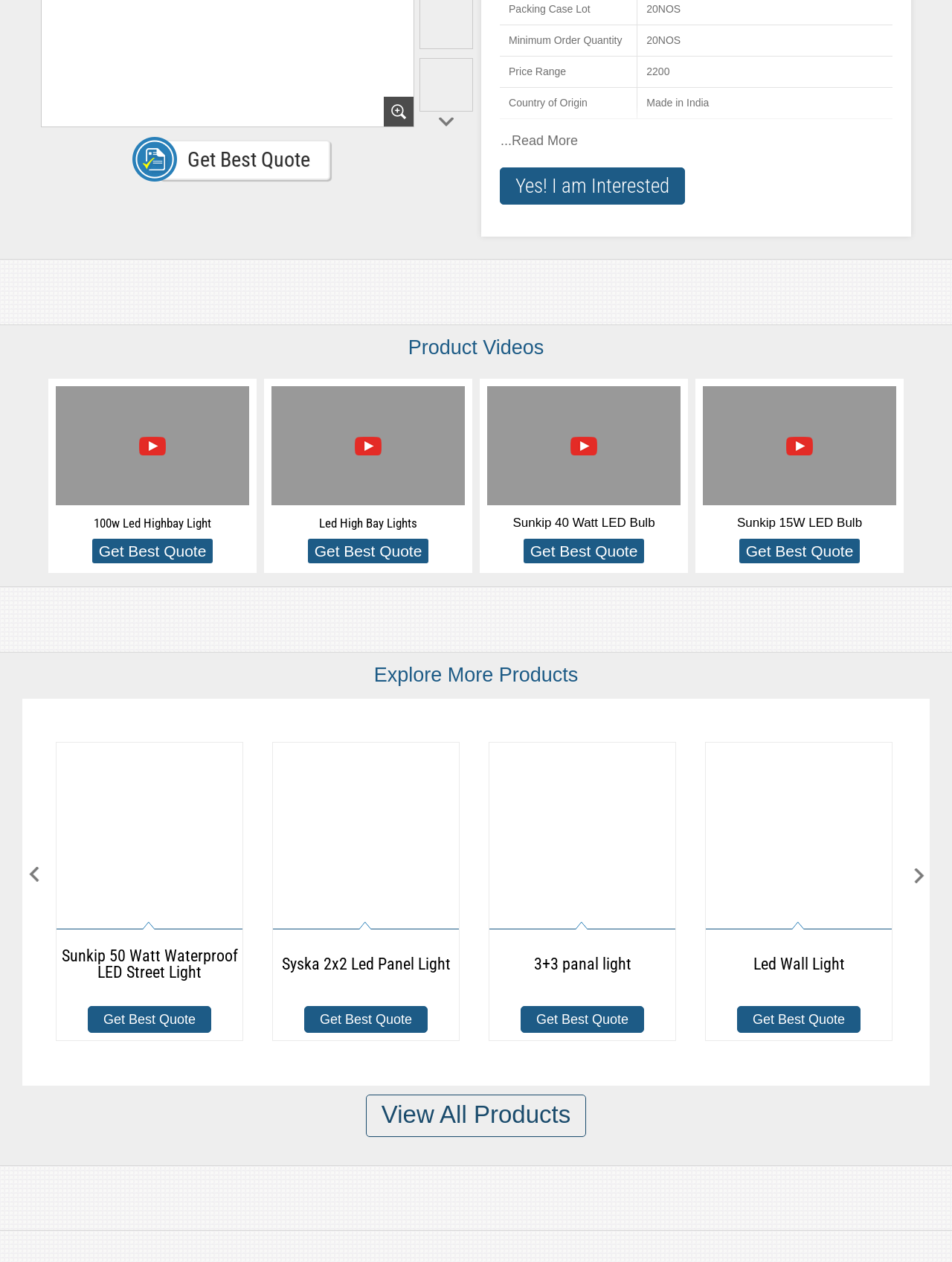What is the purpose of highway lighting?
Please provide a comprehensive answer based on the information in the image.

According to the webpage, highway lighting is lighting at the edge of the road or parking lot, and its sole purpose is to provide a safe environment for all road users, including pedestrians and drivers.